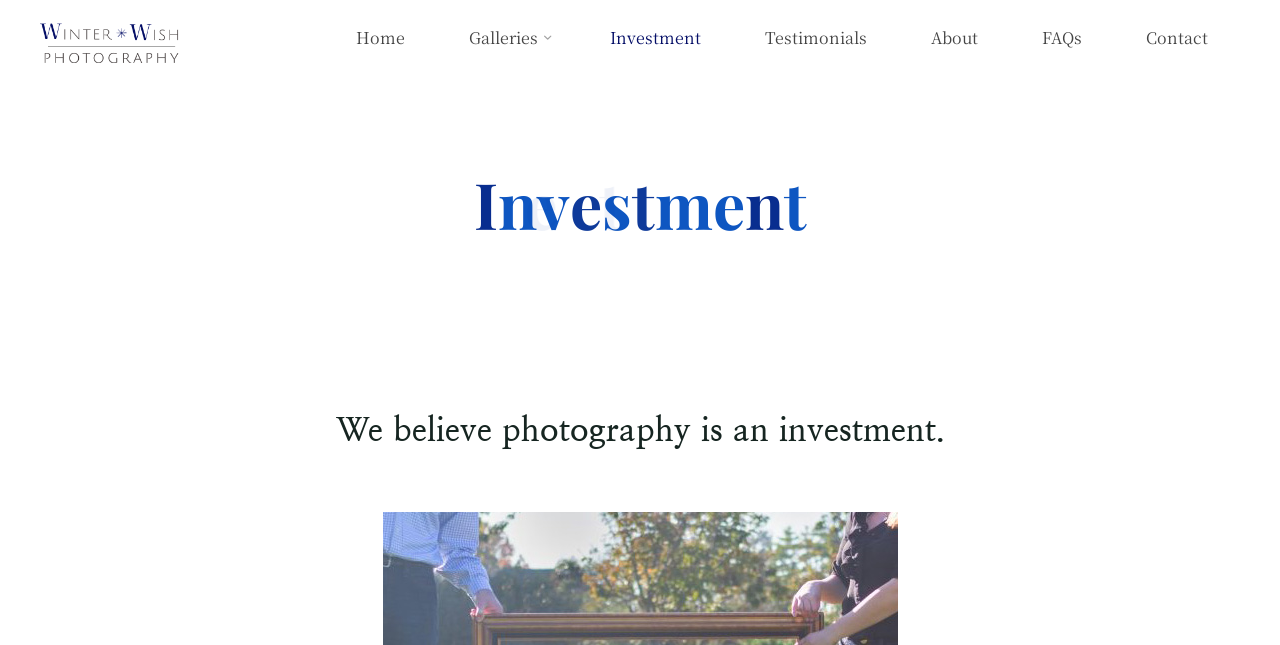What is the first word of the heading?
Kindly answer the question with as much detail as you can.

The heading on the webpage starts with the word 'We', which is followed by 'believe photography is an investment.' This heading is located below the top menu.